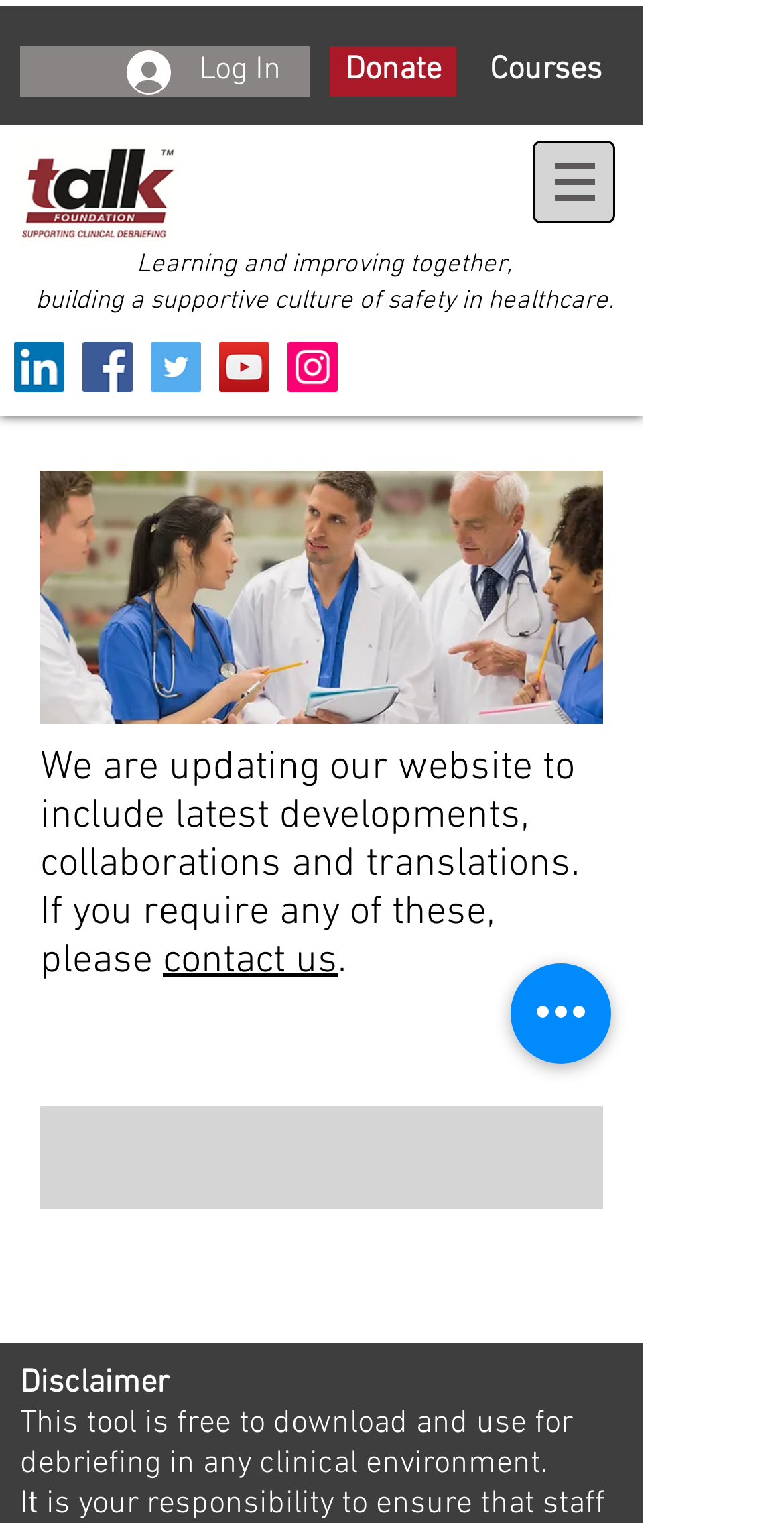Given the description "Donate", provide the bounding box coordinates of the corresponding UI element.

[0.421, 0.03, 0.582, 0.063]